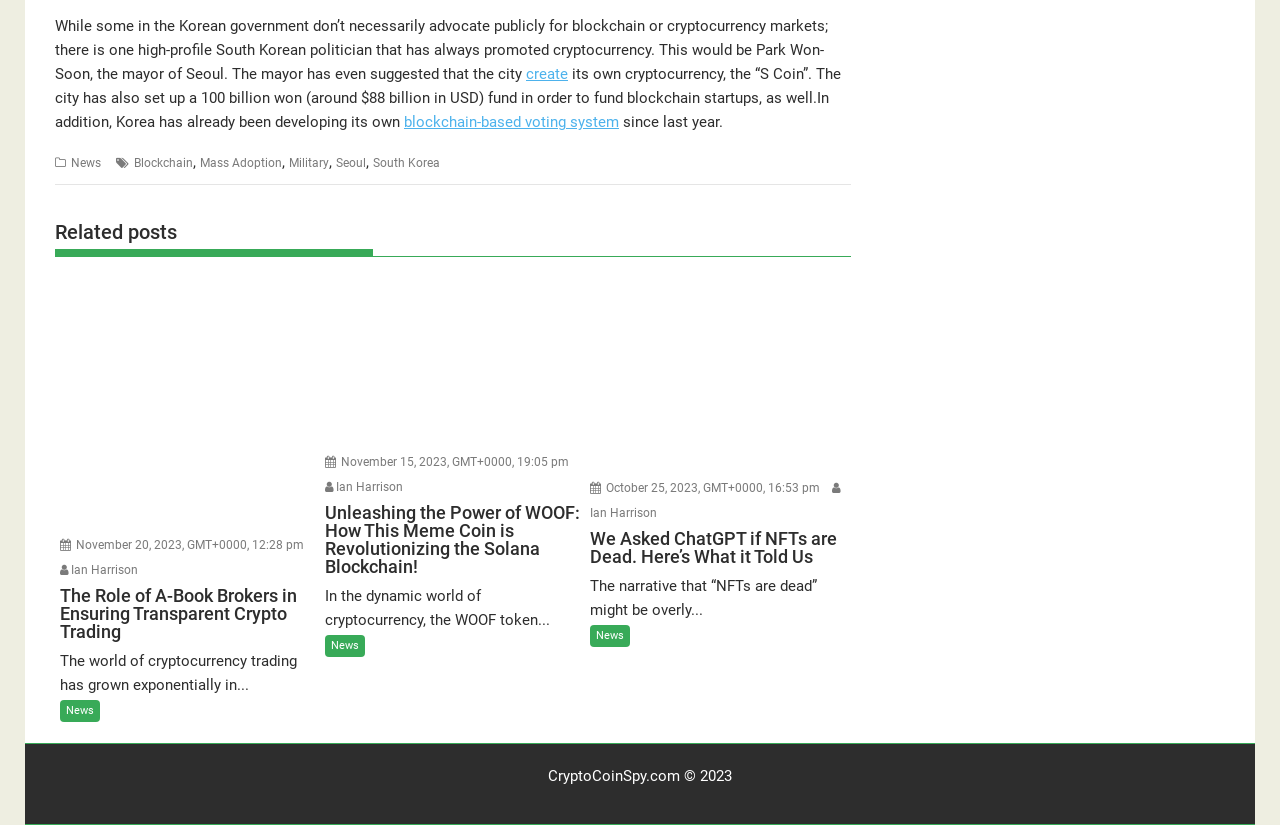What is the amount of the fund set up to support blockchain startups?
Offer a detailed and full explanation in response to the question.

According to the article, the city of Seoul has set up a 100 billion won fund to support blockchain startups, which is equivalent to around $88 billion in USD.